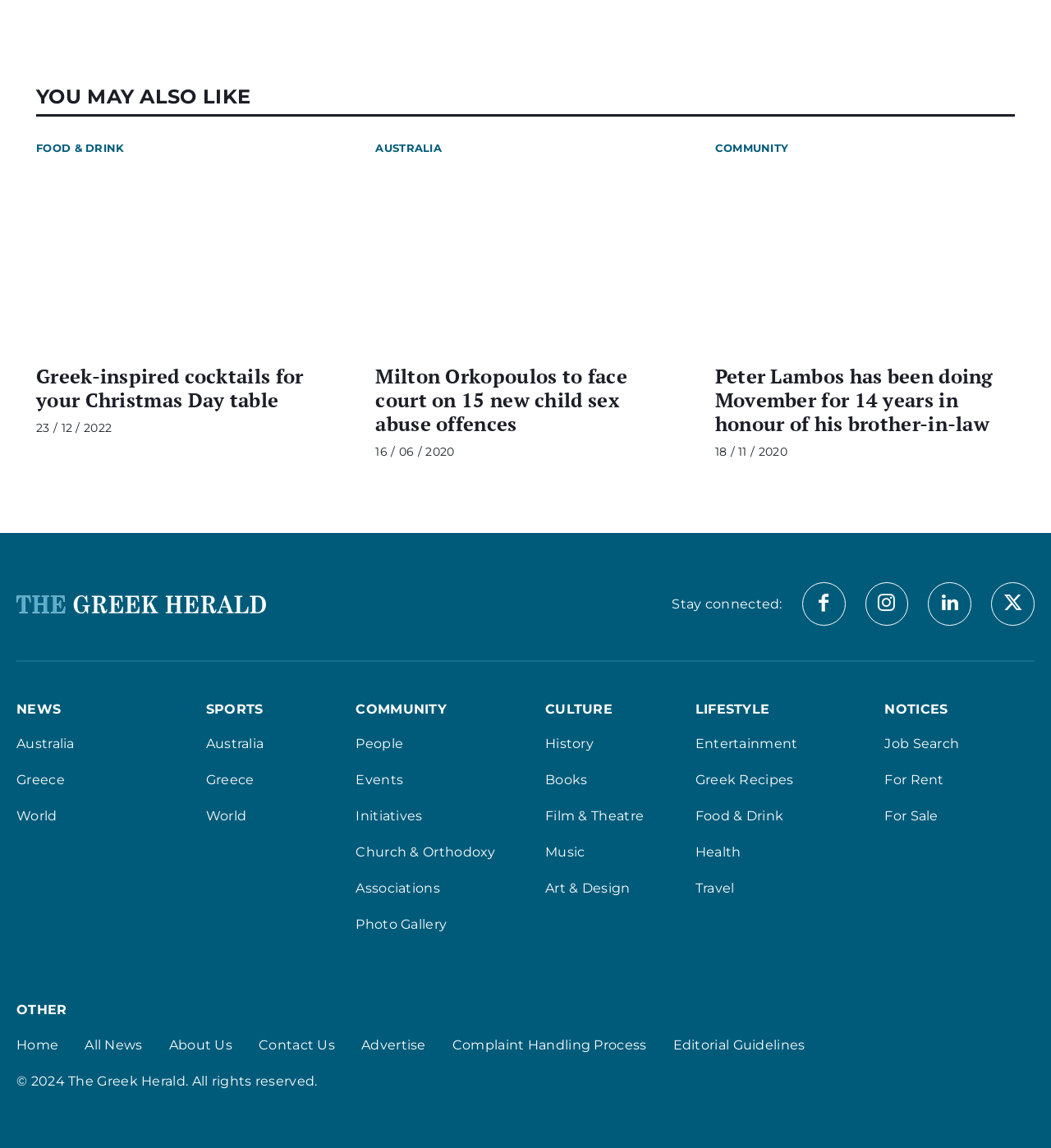Based on the element description "Food & Drink", predict the bounding box coordinates of the UI element.

[0.661, 0.702, 0.804, 0.719]